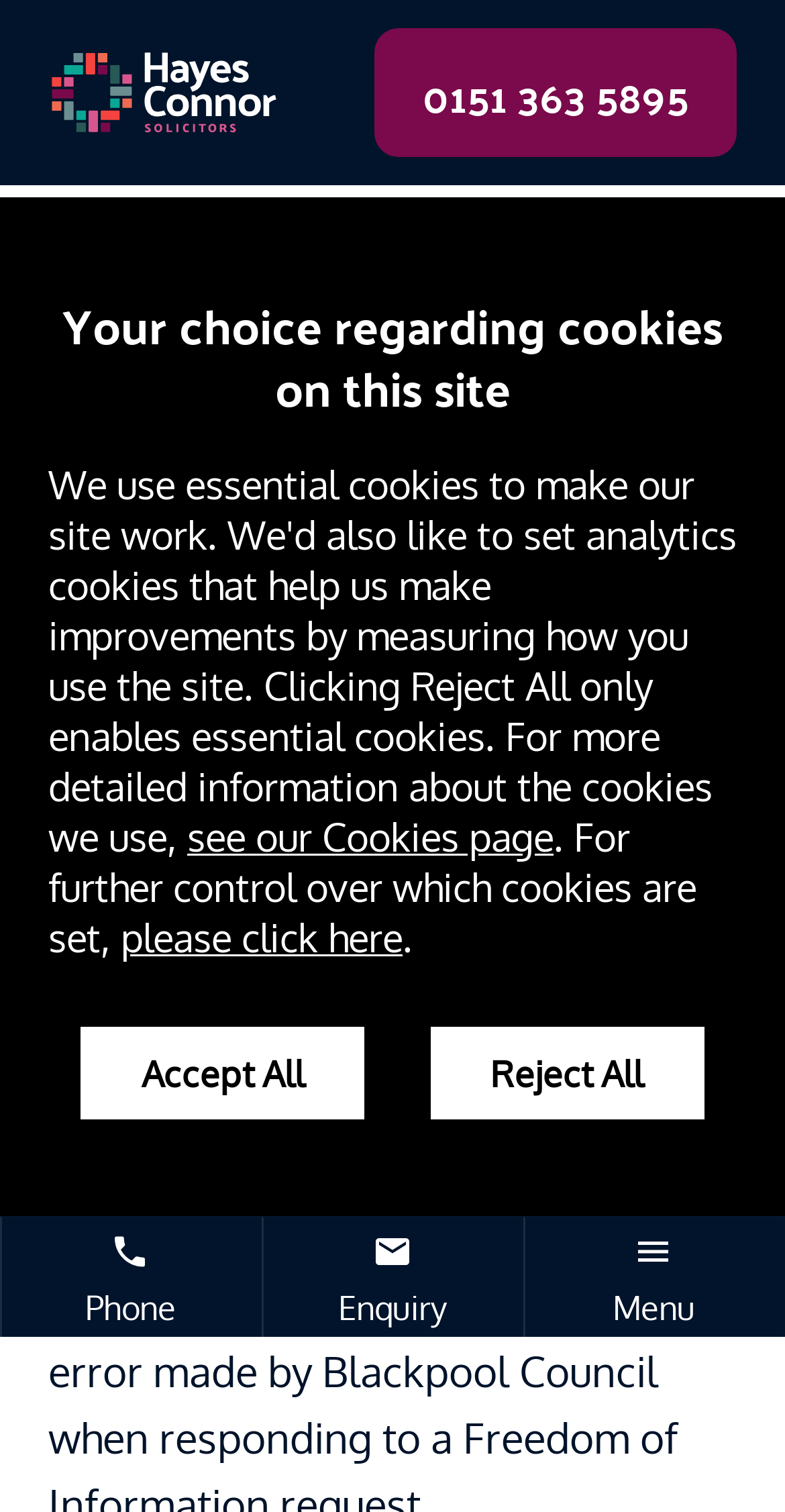Please determine the bounding box coordinates for the element that should be clicked to follow these instructions: "Click the Menu button".

[0.667, 0.804, 1.0, 0.884]